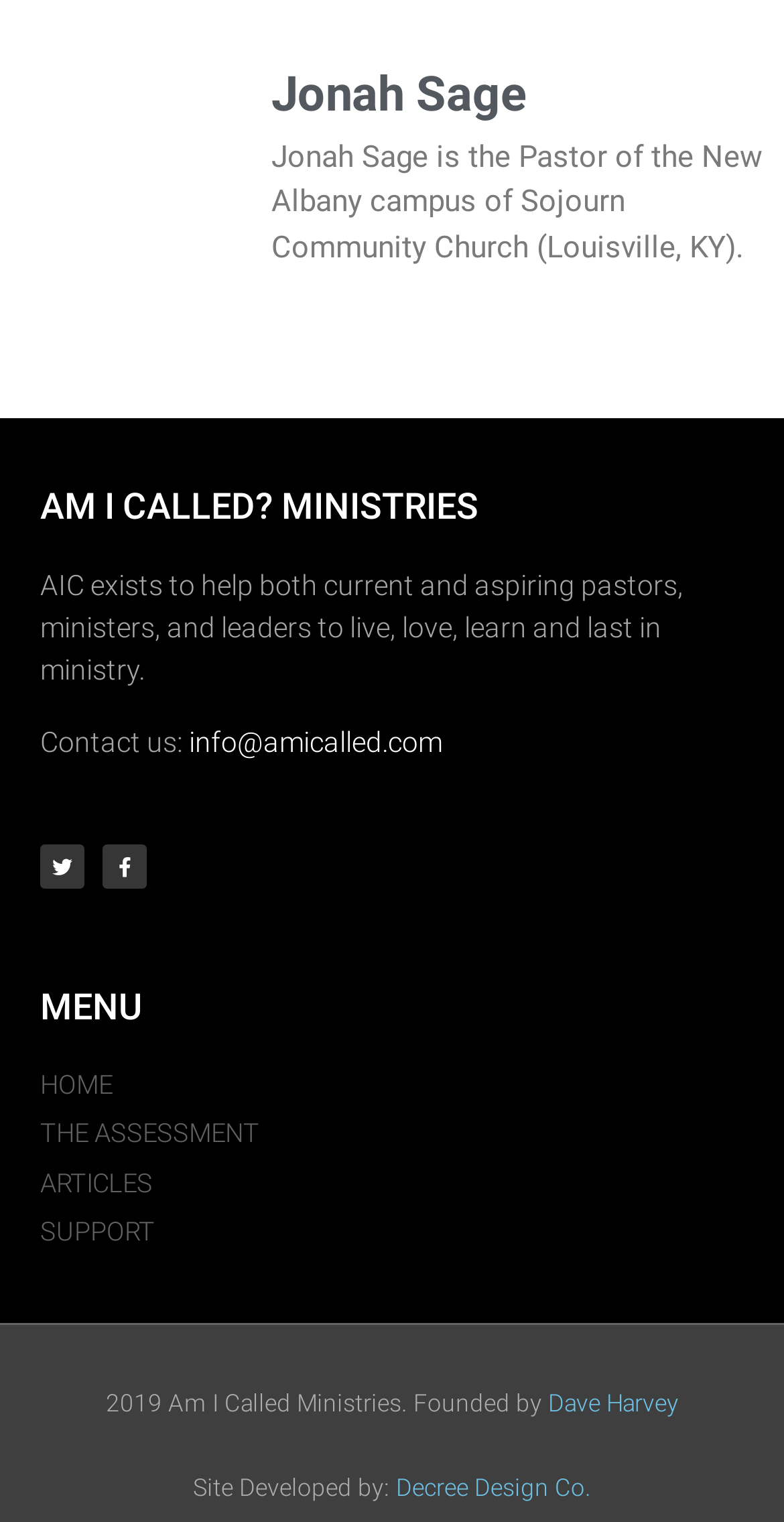Find the bounding box coordinates for the area that should be clicked to accomplish the instruction: "Check out the 'ARTICLES' section".

[0.051, 0.764, 0.347, 0.79]